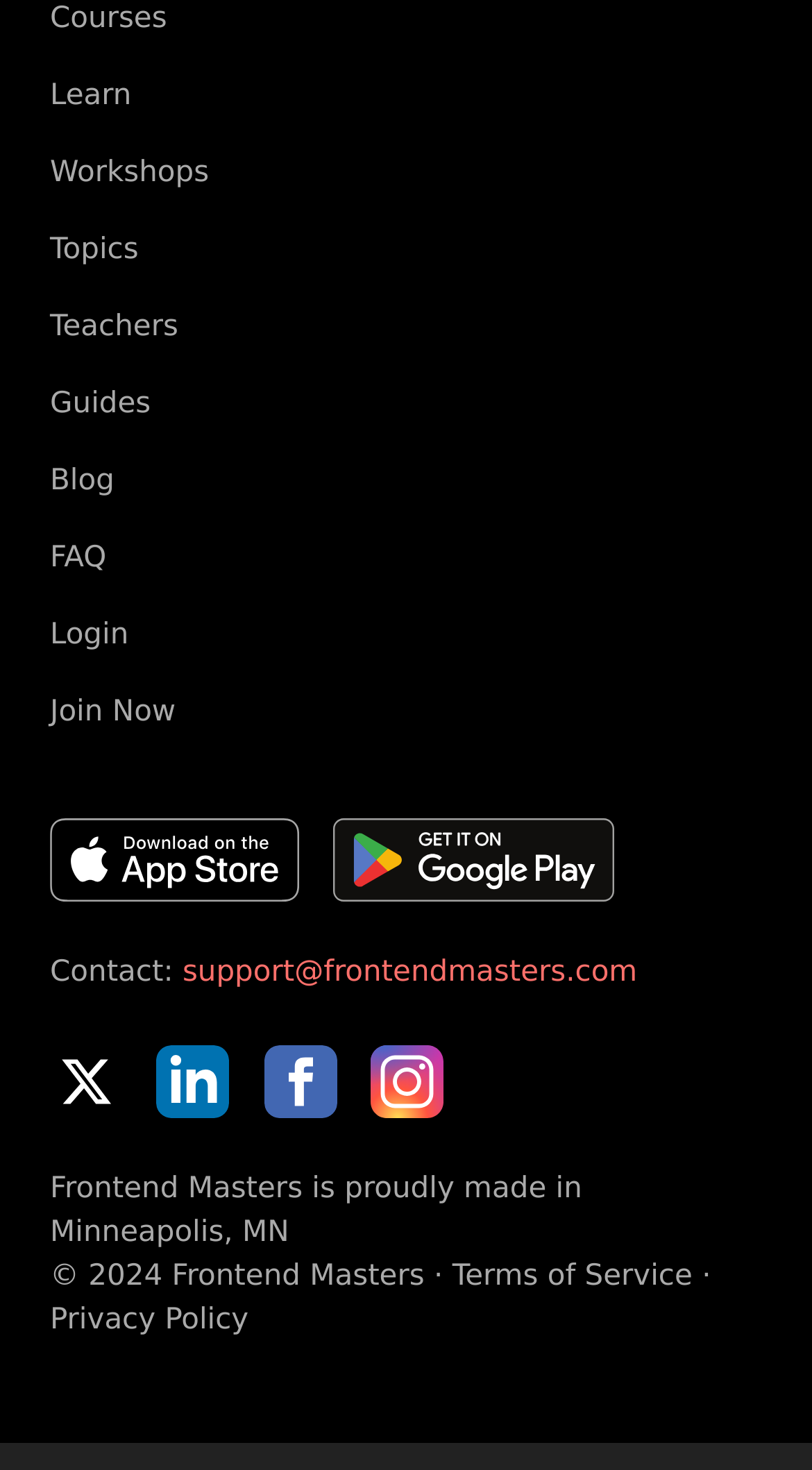What are the main navigation links on the webpage?
Using the image as a reference, answer the question with a short word or phrase.

Courses, Learn, Workshops, etc.